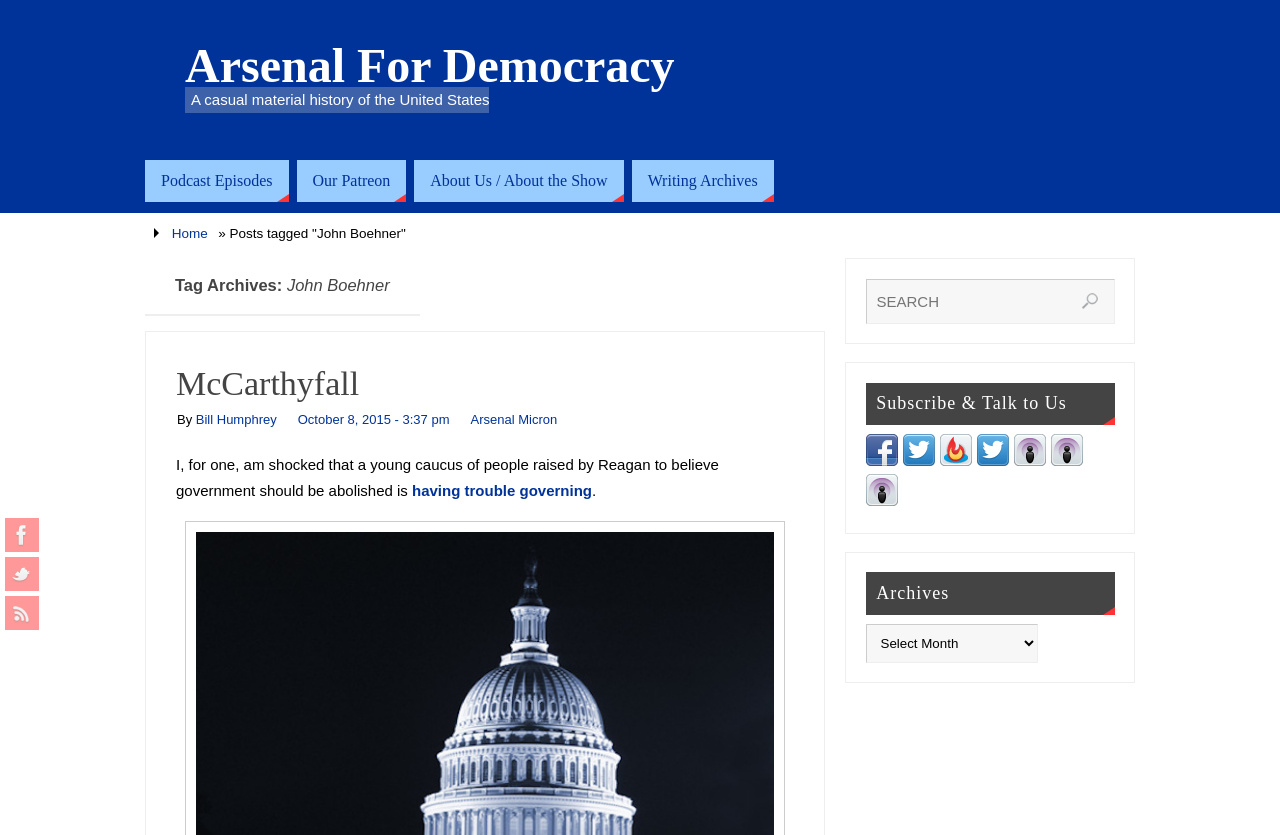What is the purpose of the search box?
Refer to the screenshot and respond with a concise word or phrase.

To search the website